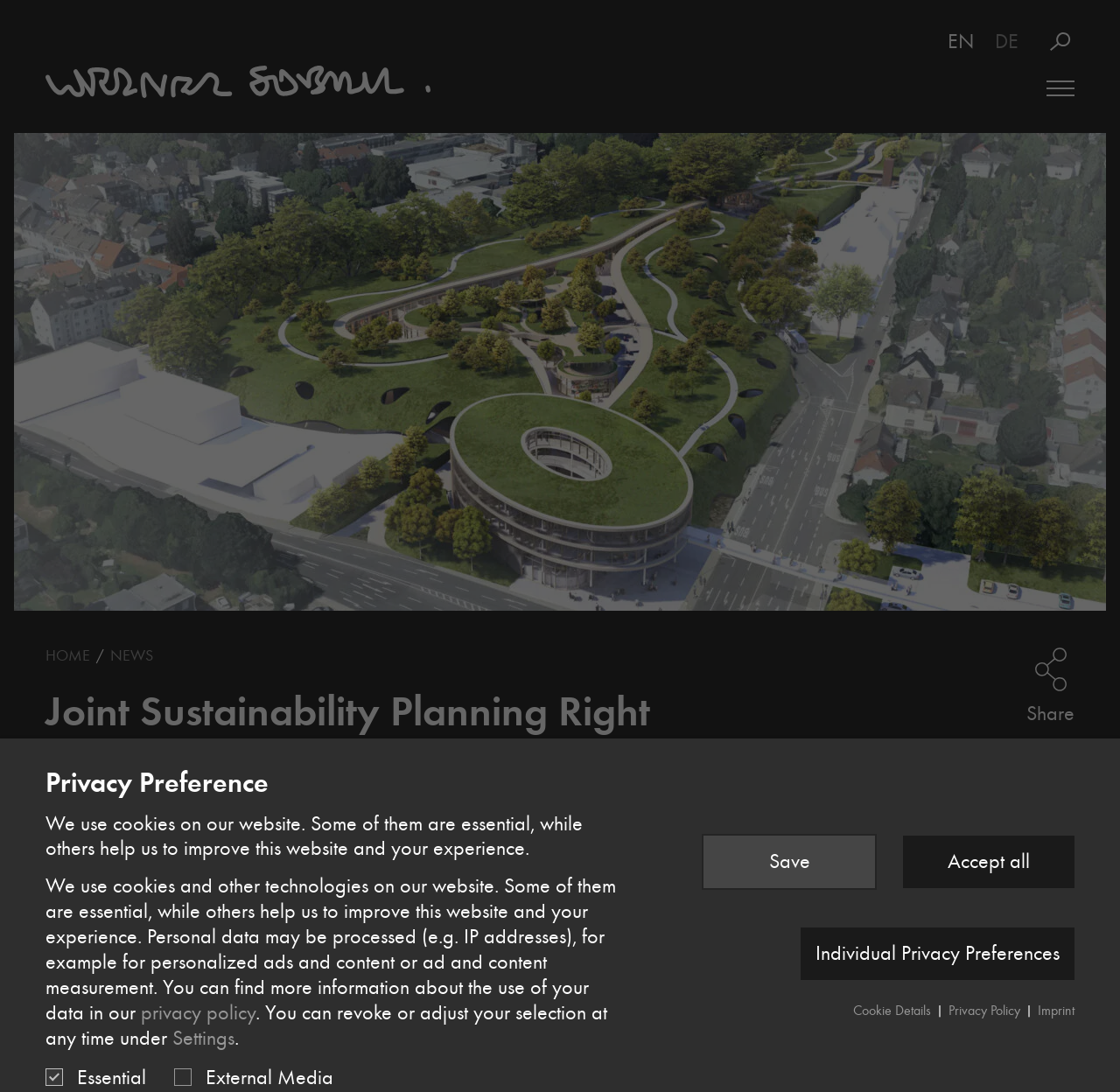Determine the bounding box coordinates of the element's region needed to click to follow the instruction: "Visit Werner Sobek homepage". Provide these coordinates as four float numbers between 0 and 1, formatted as [left, top, right, bottom].

[0.041, 0.06, 0.384, 0.09]